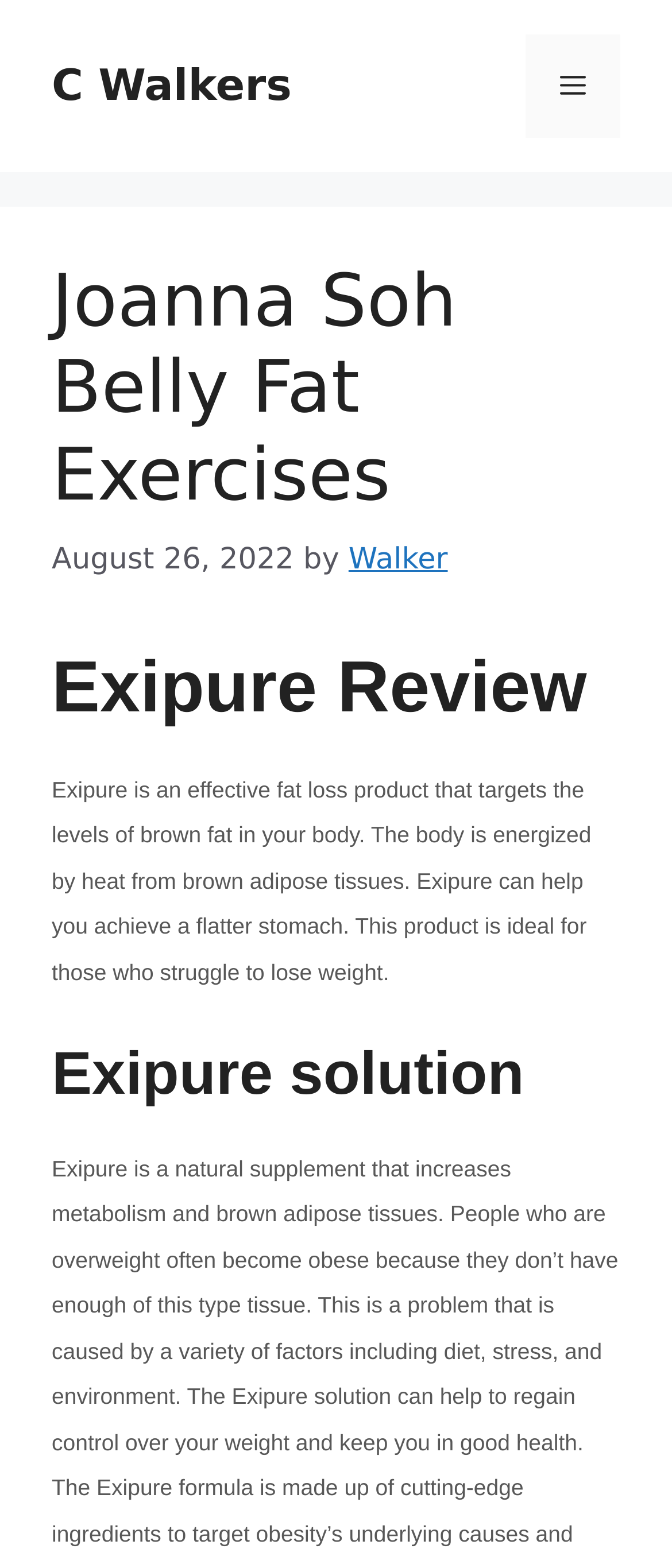Who is the author of the article?
Look at the image and answer the question with a single word or phrase.

Walker